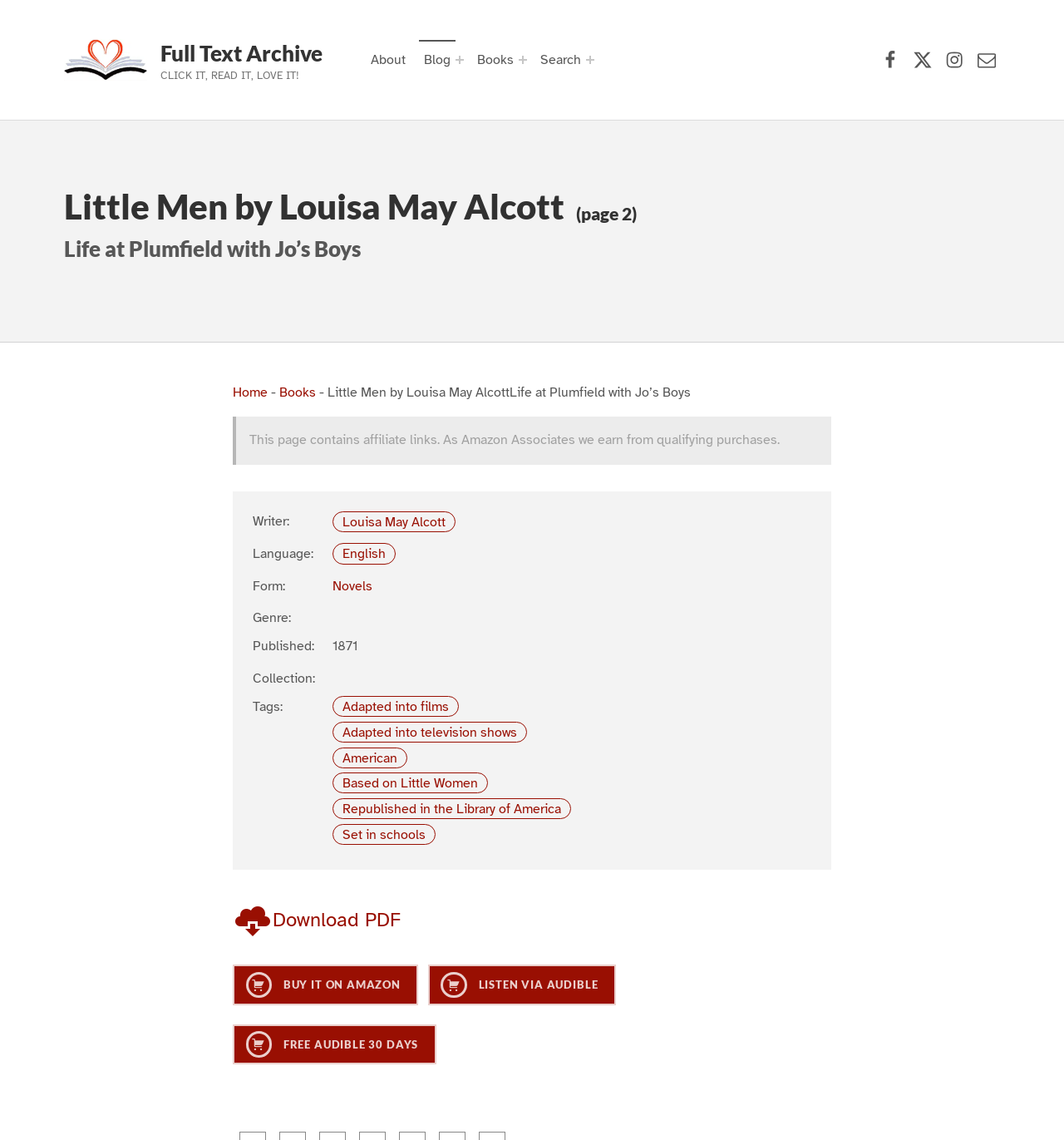Identify the bounding box coordinates for the UI element mentioned here: "Buy it on Amazon". Provide the coordinates as four float values between 0 and 1, i.e., [left, top, right, bottom].

[0.219, 0.846, 0.393, 0.882]